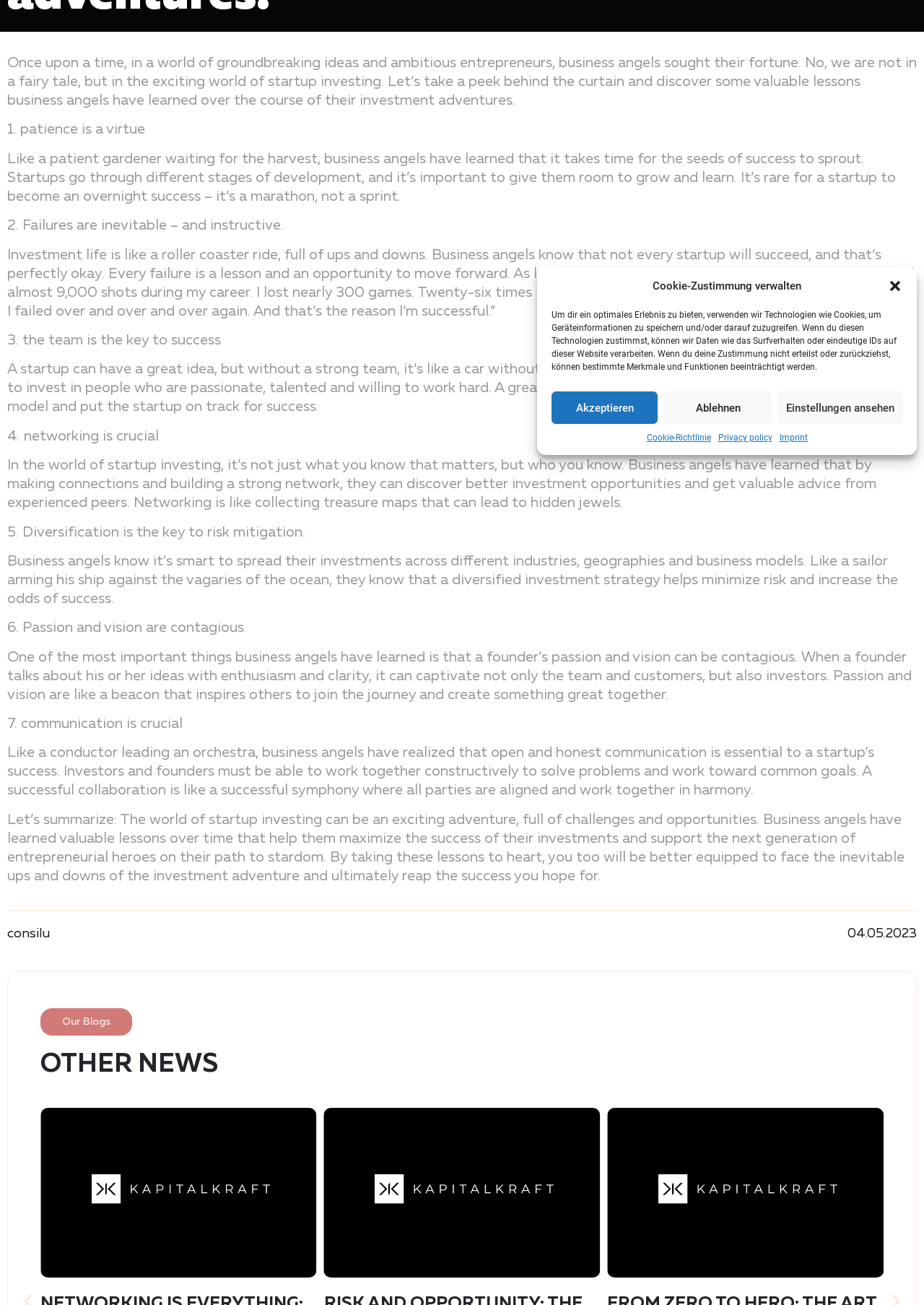Using floating point numbers between 0 and 1, provide the bounding box coordinates in the format (top-left x, top-left y, bottom-right x, bottom-right y). Locate the UI element described here: consilu

[0.008, 0.709, 0.054, 0.722]